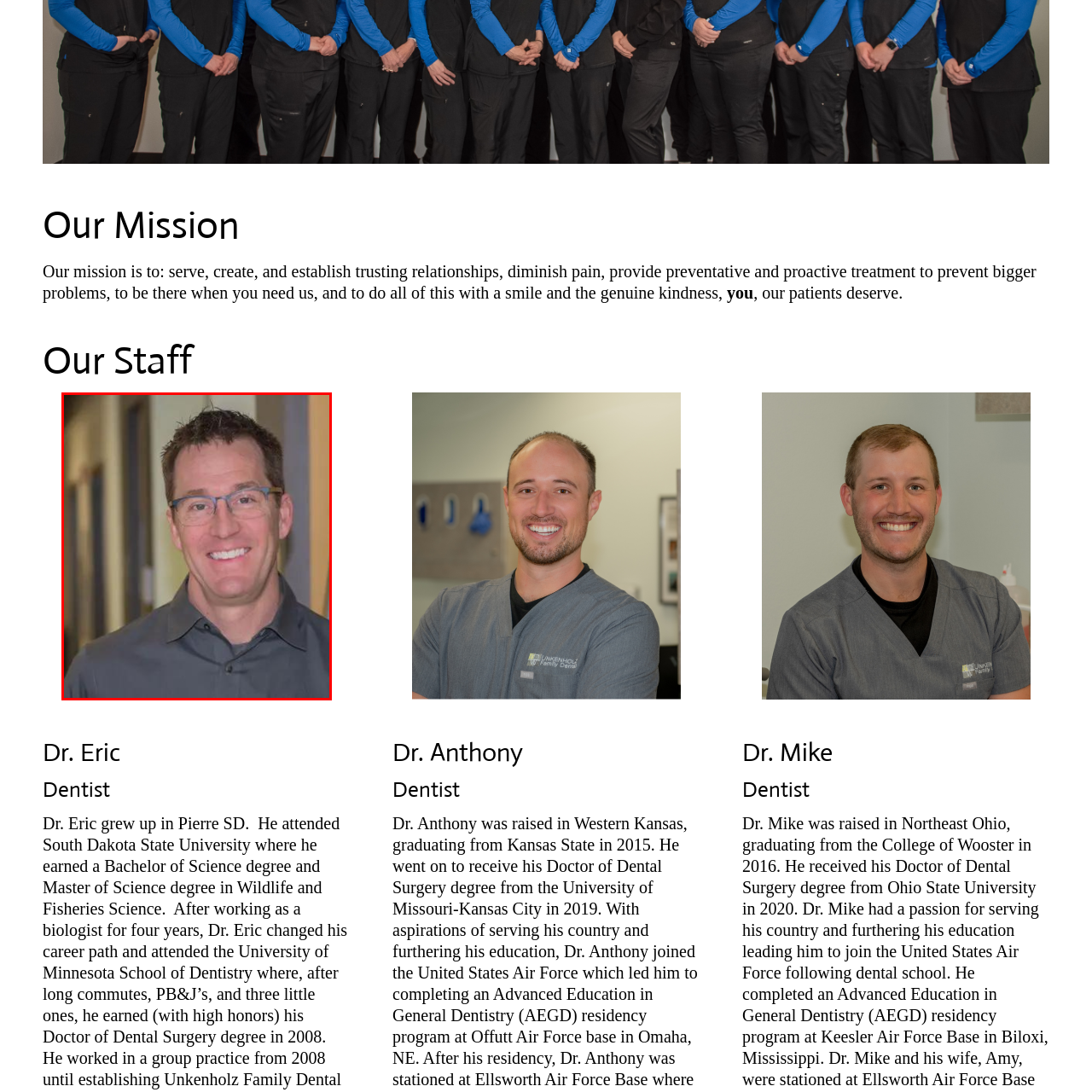Offer an in-depth description of the image encased within the red bounding lines.

The image features a smiling male dentist, identified as Dr. Eric, in a professional setting. He has short, light brown hair styled neatly and wears rectangular glasses. Dr. Eric is dressed in a dark button-up shirt, conveying a friendly and approachable demeanor. Behind him, the blurred outlines of a modern dental office can be seen, reflecting a welcoming environment. This image exemplifies the commitment to patient care and the approachable nature that the staff embody, aligning with the practice's mission to provide excellent dental services with kindness and trust.